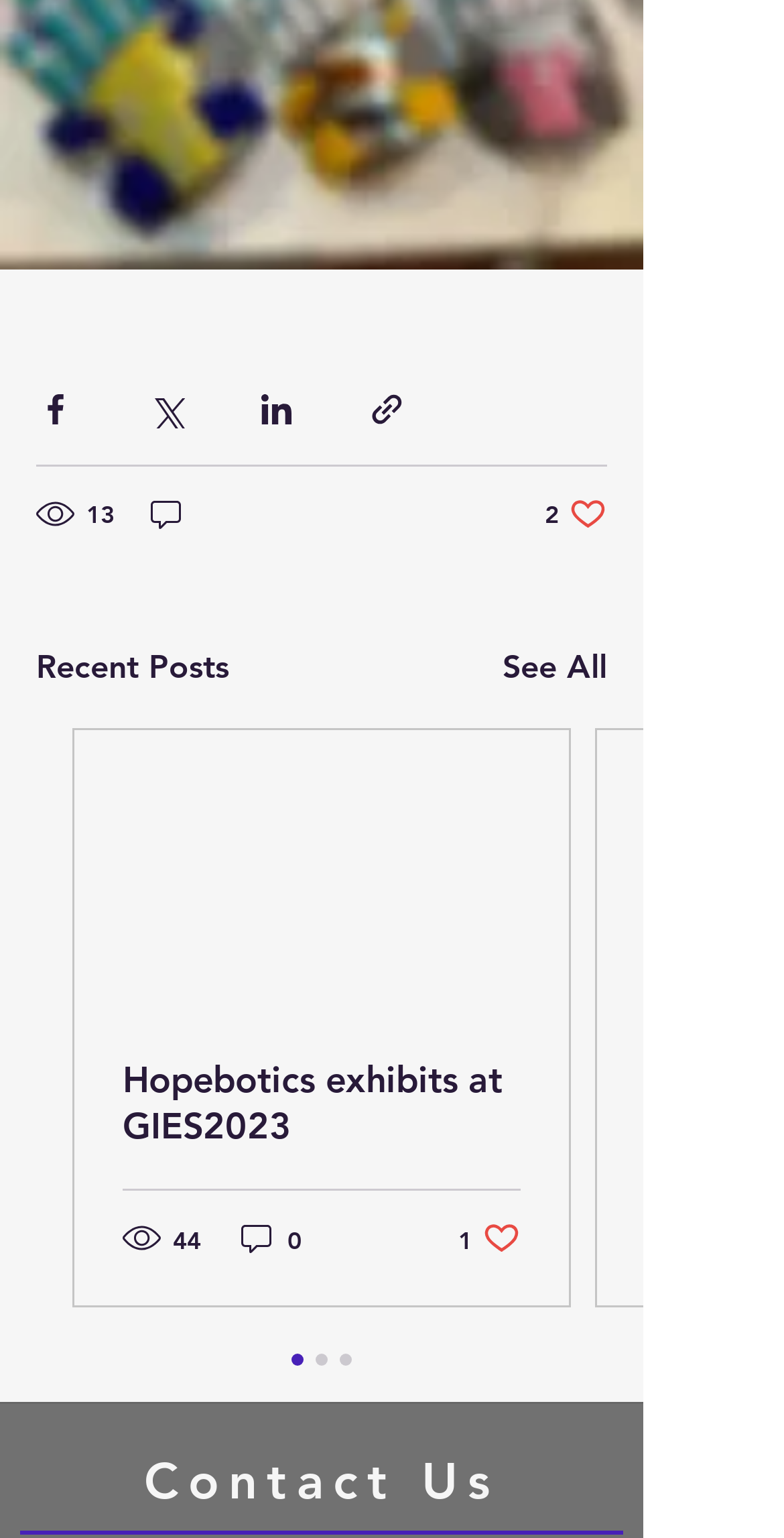Specify the bounding box coordinates of the area that needs to be clicked to achieve the following instruction: "Like the post".

[0.695, 0.321, 0.774, 0.346]